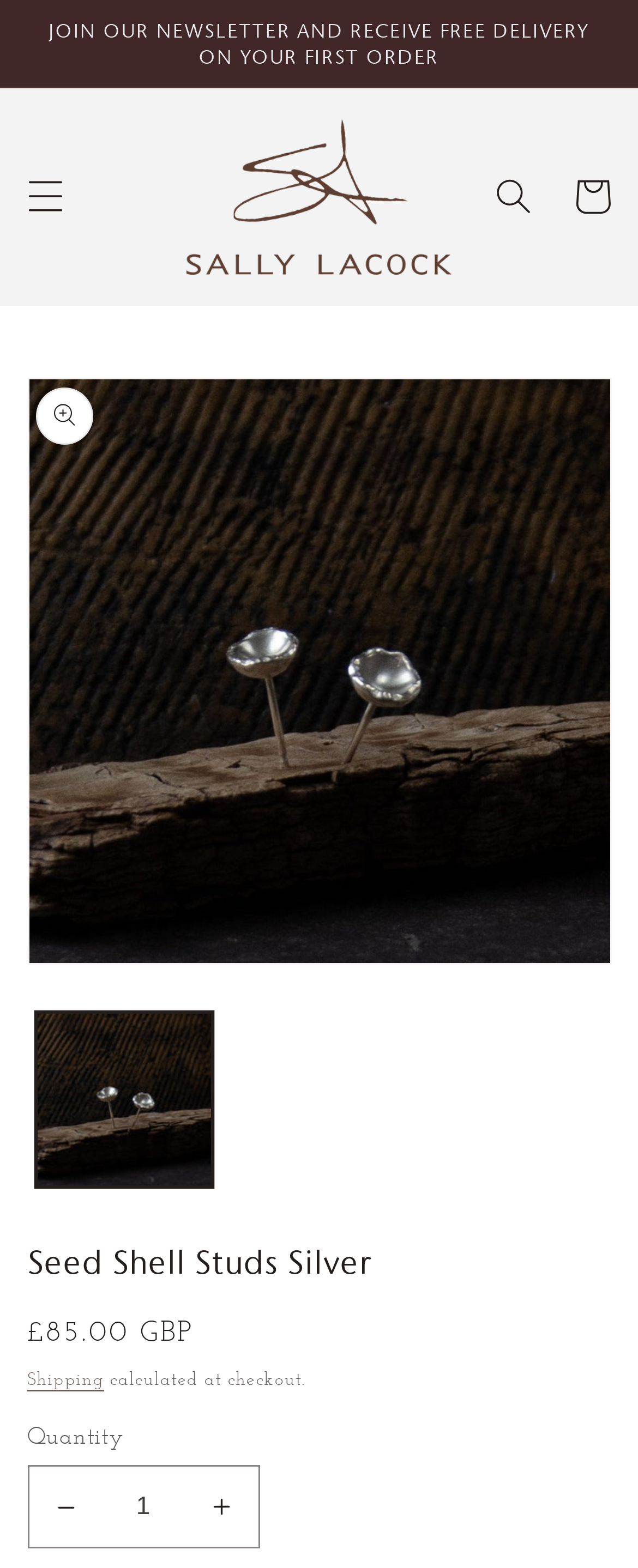Please answer the following question using a single word or phrase: What is the name of the product being displayed?

Seed Shell Studs Silver